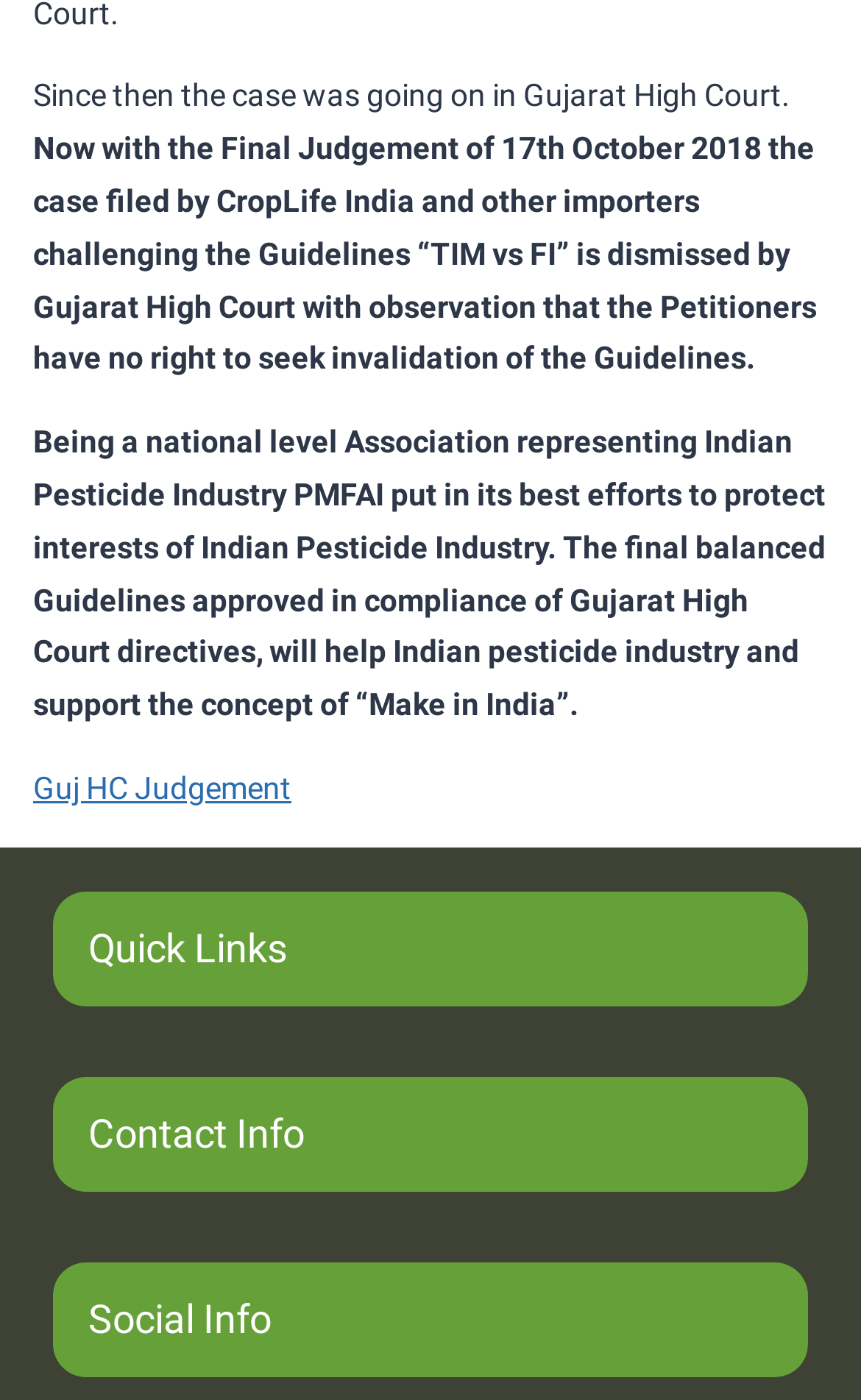Provide a short, one-word or phrase answer to the question below:
What is the outcome of the case?

Dismissed